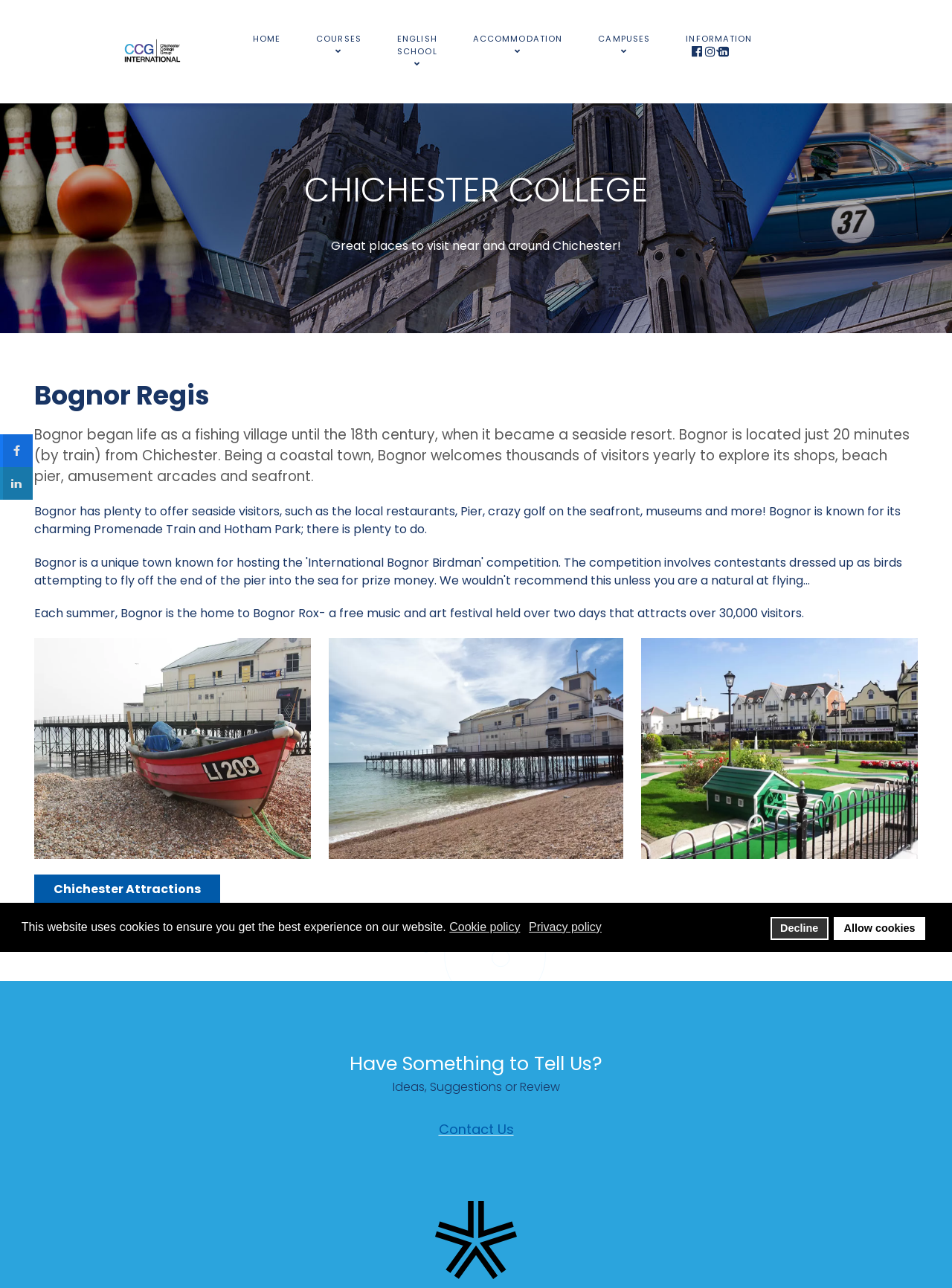Find the bounding box of the web element that fits this description: "Visit the beach".

[0.036, 0.495, 0.327, 0.667]